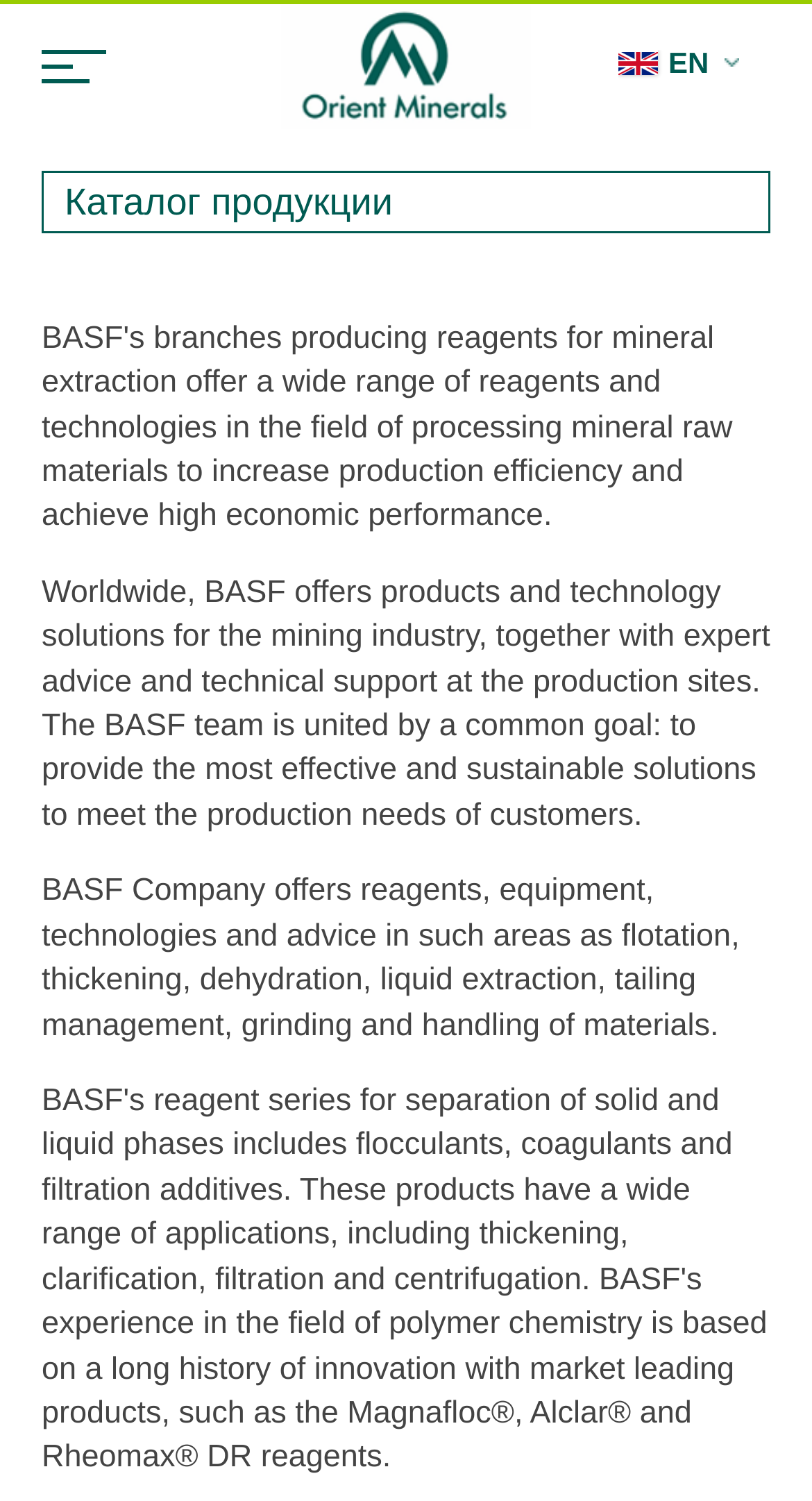What is the phone number in RUDNY?
Please provide an in-depth and detailed response to the question.

I found the phone number in the section that says 'Телефон в г. Рудный:' which is located at the bottom of the webpage. The phone number is written in two parts, '+7 (71431)' and '45 208', which together form the complete phone number.